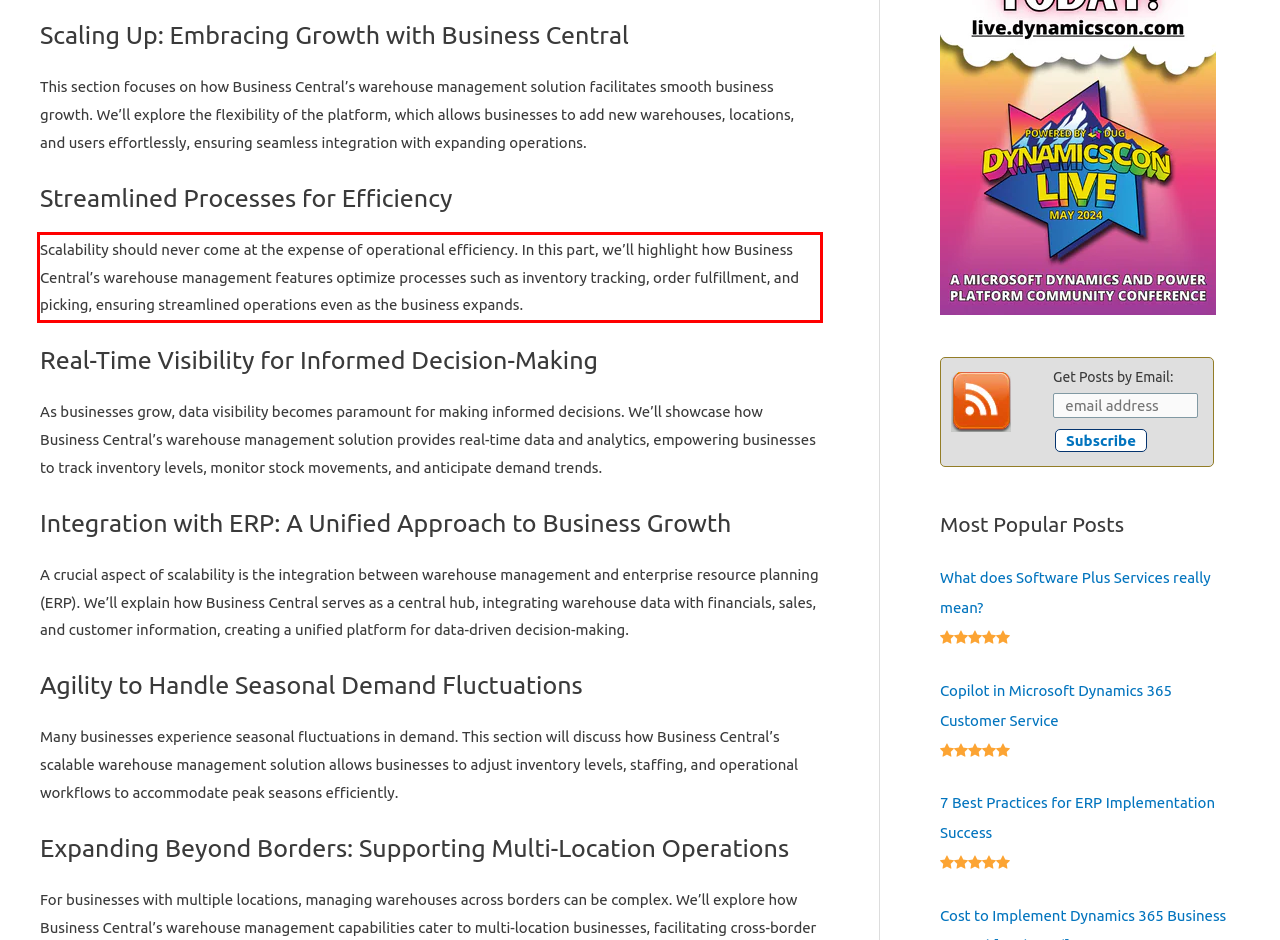Please extract the text content within the red bounding box on the webpage screenshot using OCR.

Scalability should never come at the expense of operational efficiency. In this part, we’ll highlight how Business Central’s warehouse management features optimize processes such as inventory tracking, order fulfillment, and picking, ensuring streamlined operations even as the business expands.